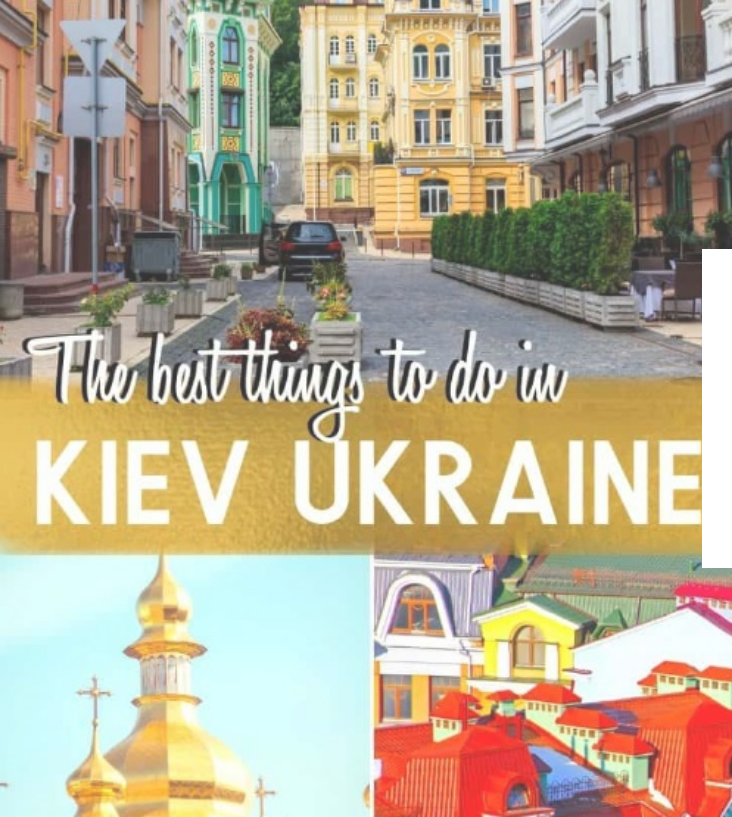What color is the notable building with ornate designs?
Based on the image, answer the question with as much detail as possible.

The caption describes a 'notable green structure with ornate designs' in the foreground of the image, which suggests that the building in question is green in color.